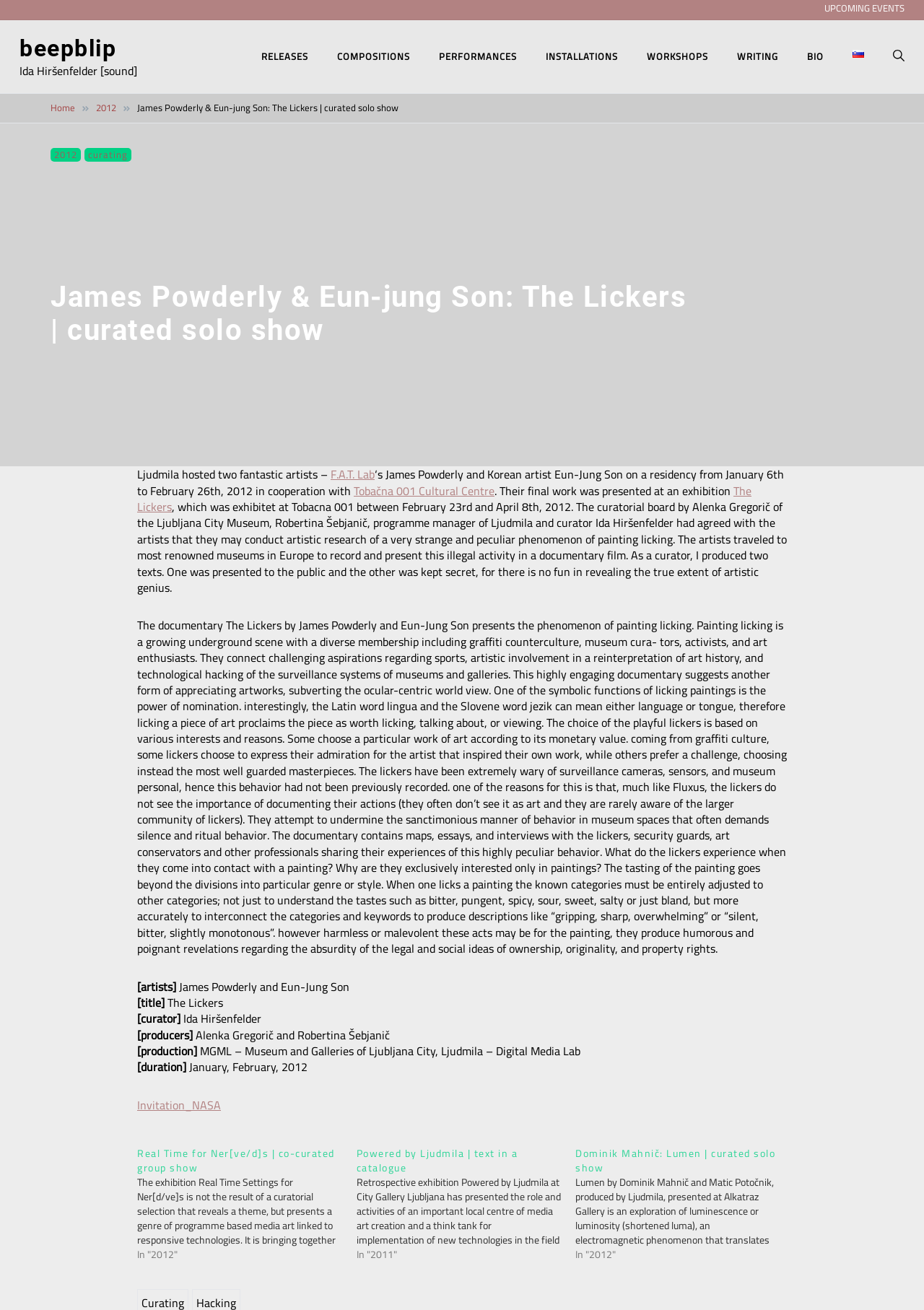Look at the image and give a detailed response to the following question: How many links are there in the navigation?

I counted the links in the navigation section, which are 'Home', '2012', and three image links, totaling 5 links.